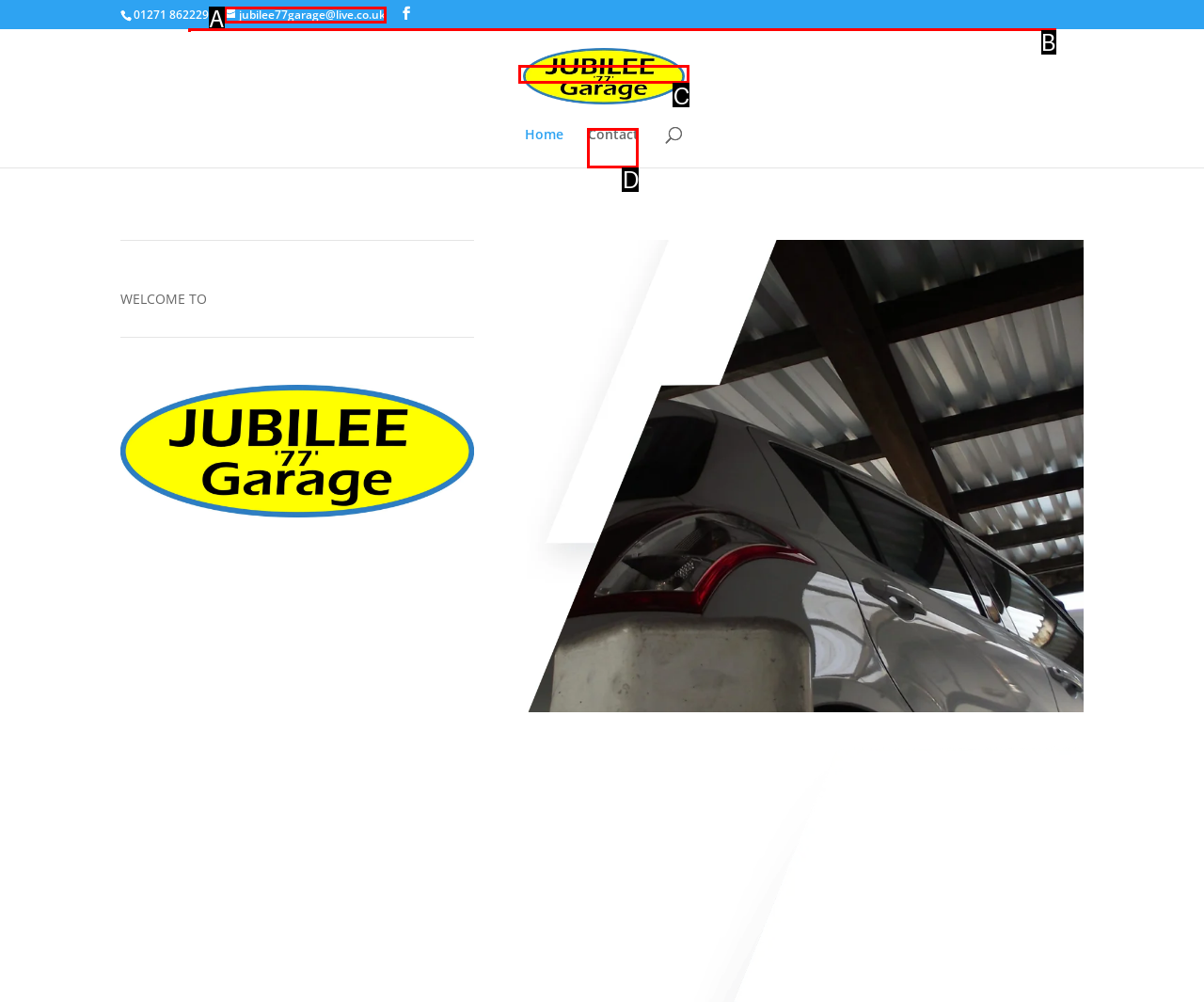Determine which option fits the following description: name="s" placeholder="Search …" title="Search for:"
Answer with the corresponding option's letter directly.

B